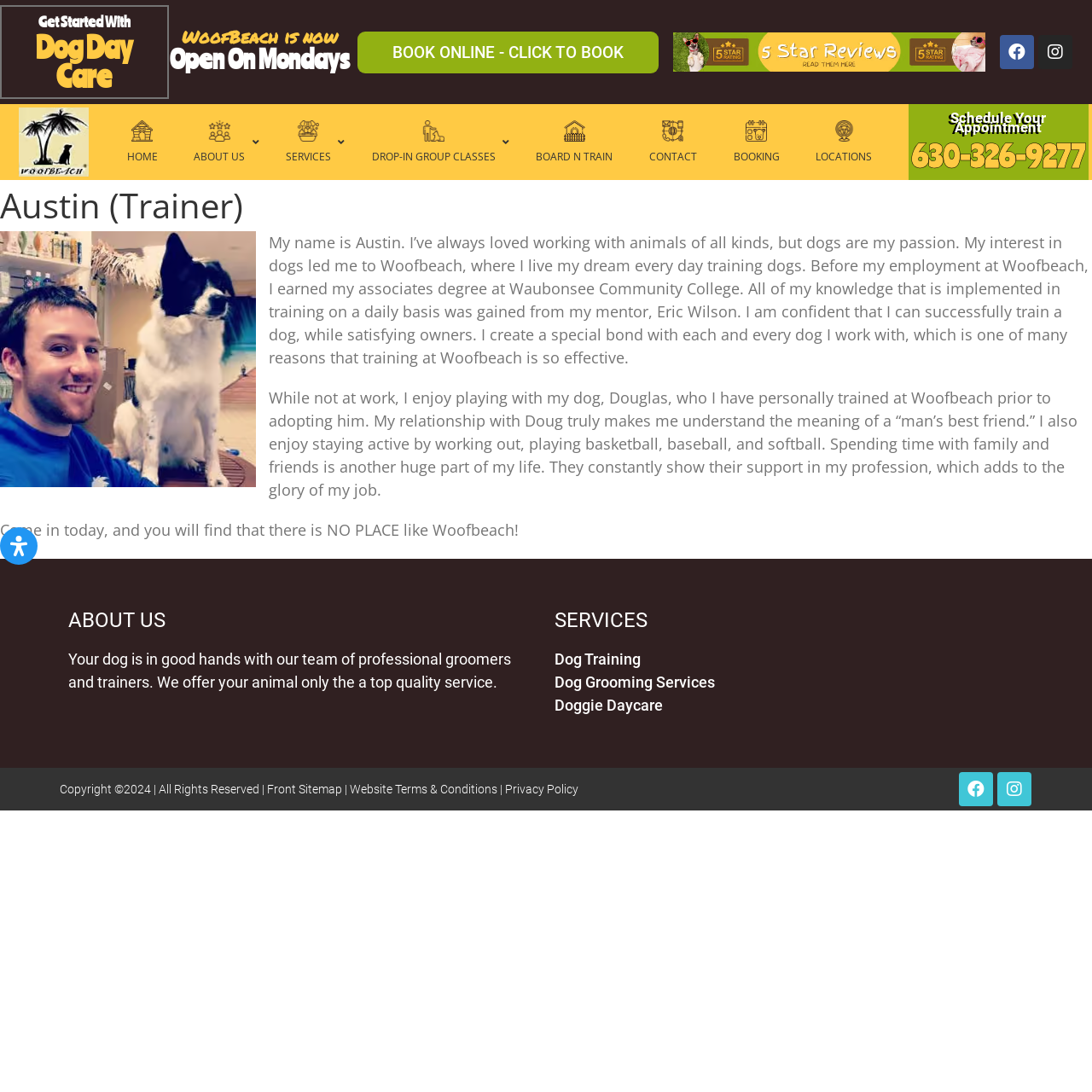Based on the element description: "ABOUT US", identify the bounding box coordinates for this UI element. The coordinates must be four float numbers between 0 and 1, listed as [left, top, right, bottom].

[0.161, 0.099, 0.245, 0.162]